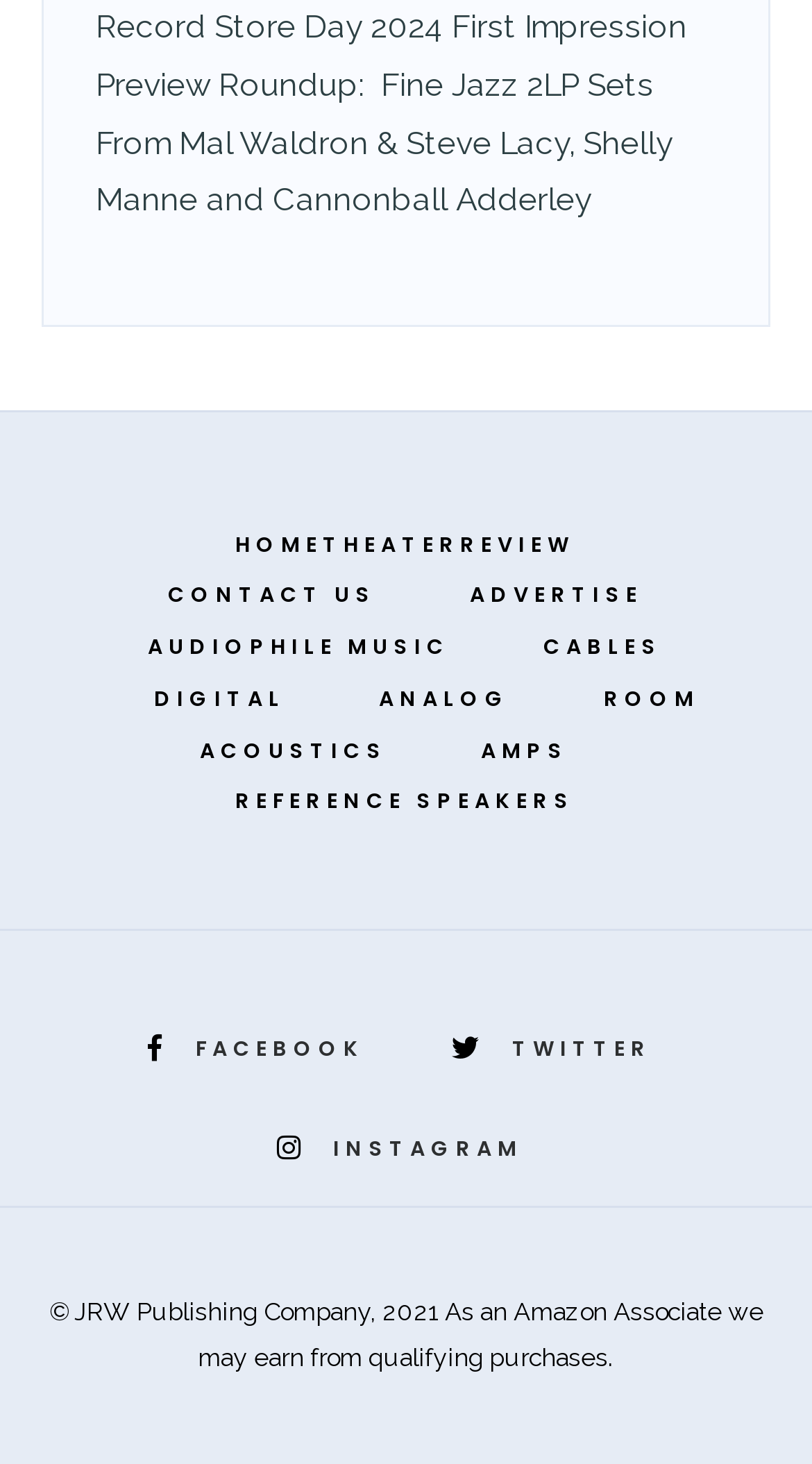Given the description of a UI element: "HomeTheaterReview", identify the bounding box coordinates of the matching element in the webpage screenshot.

[0.277, 0.354, 0.721, 0.389]